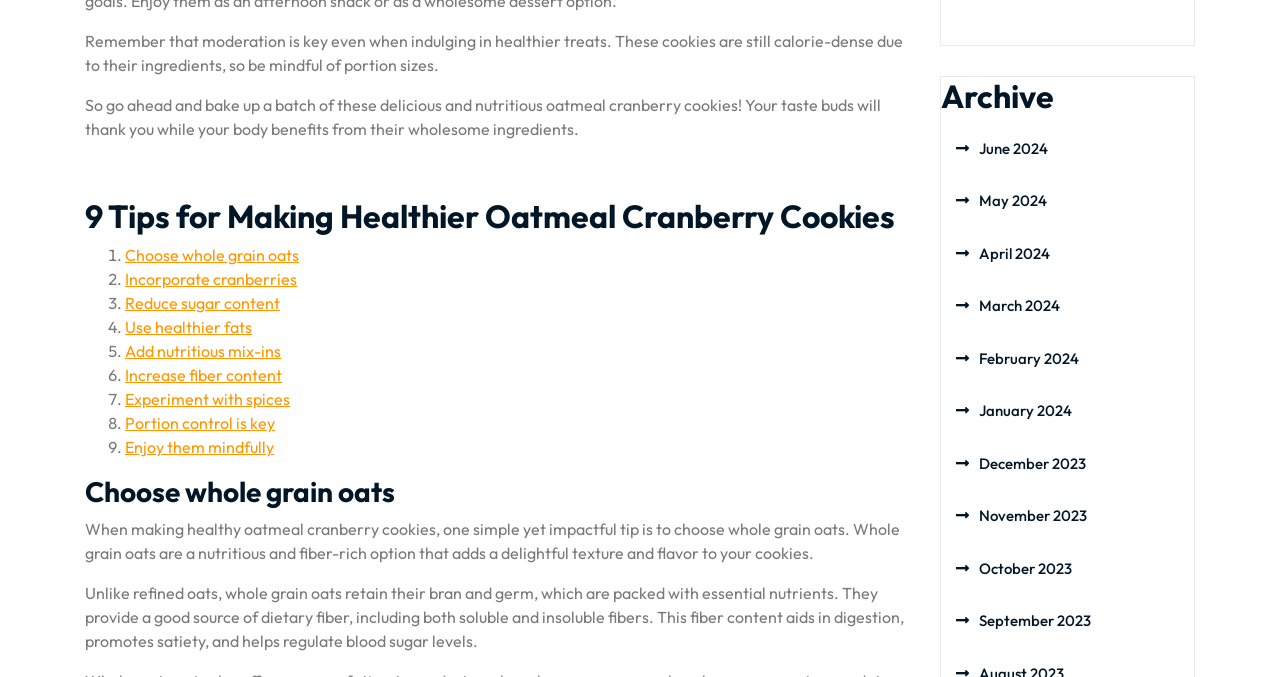Determine the bounding box coordinates of the element that should be clicked to execute the following command: "Click the link to learn about choosing whole grain oats".

[0.098, 0.362, 0.234, 0.392]